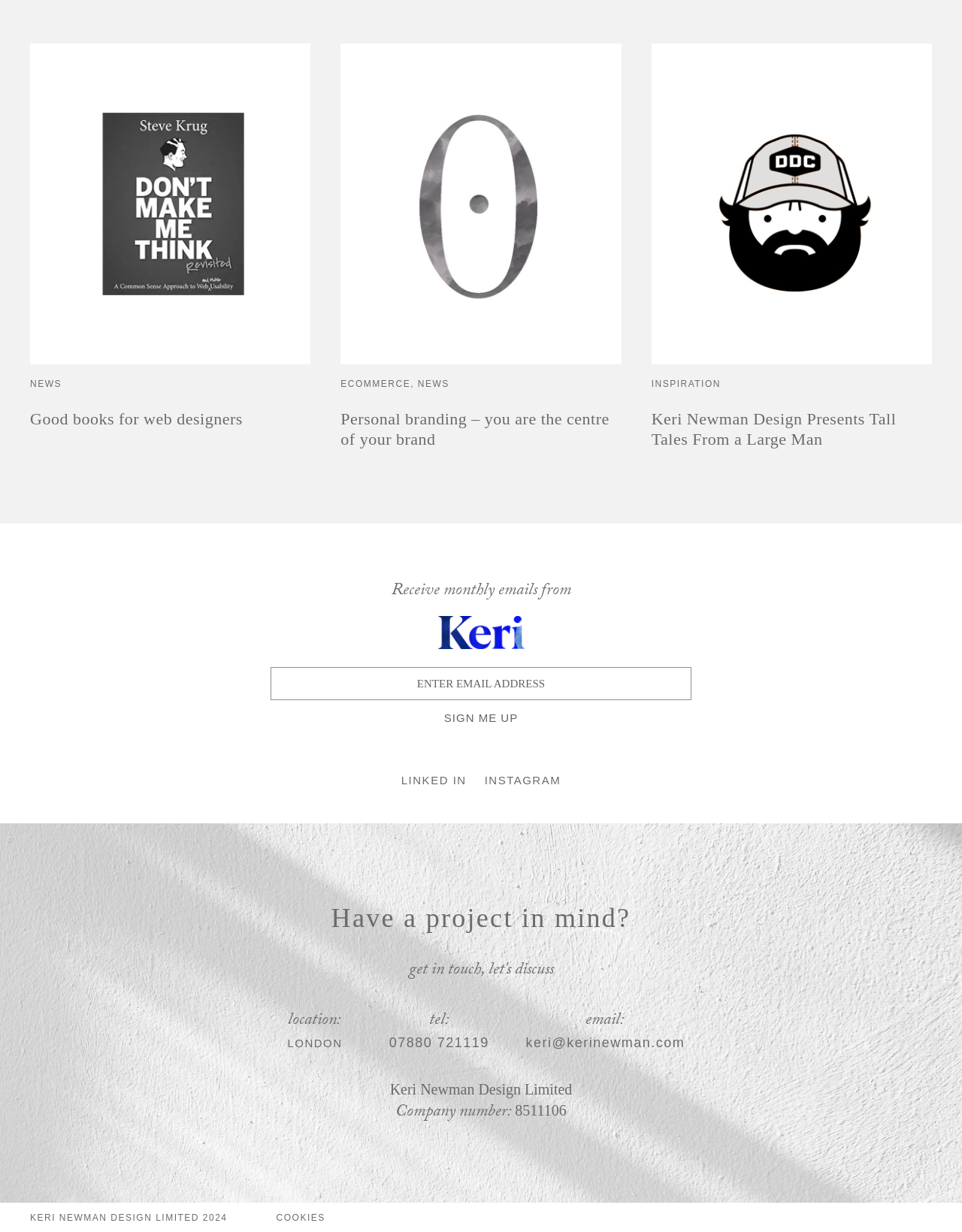Can you specify the bounding box coordinates for the region that should be clicked to fulfill this instruction: "Visit Brain Injury Australia on YouTube".

None